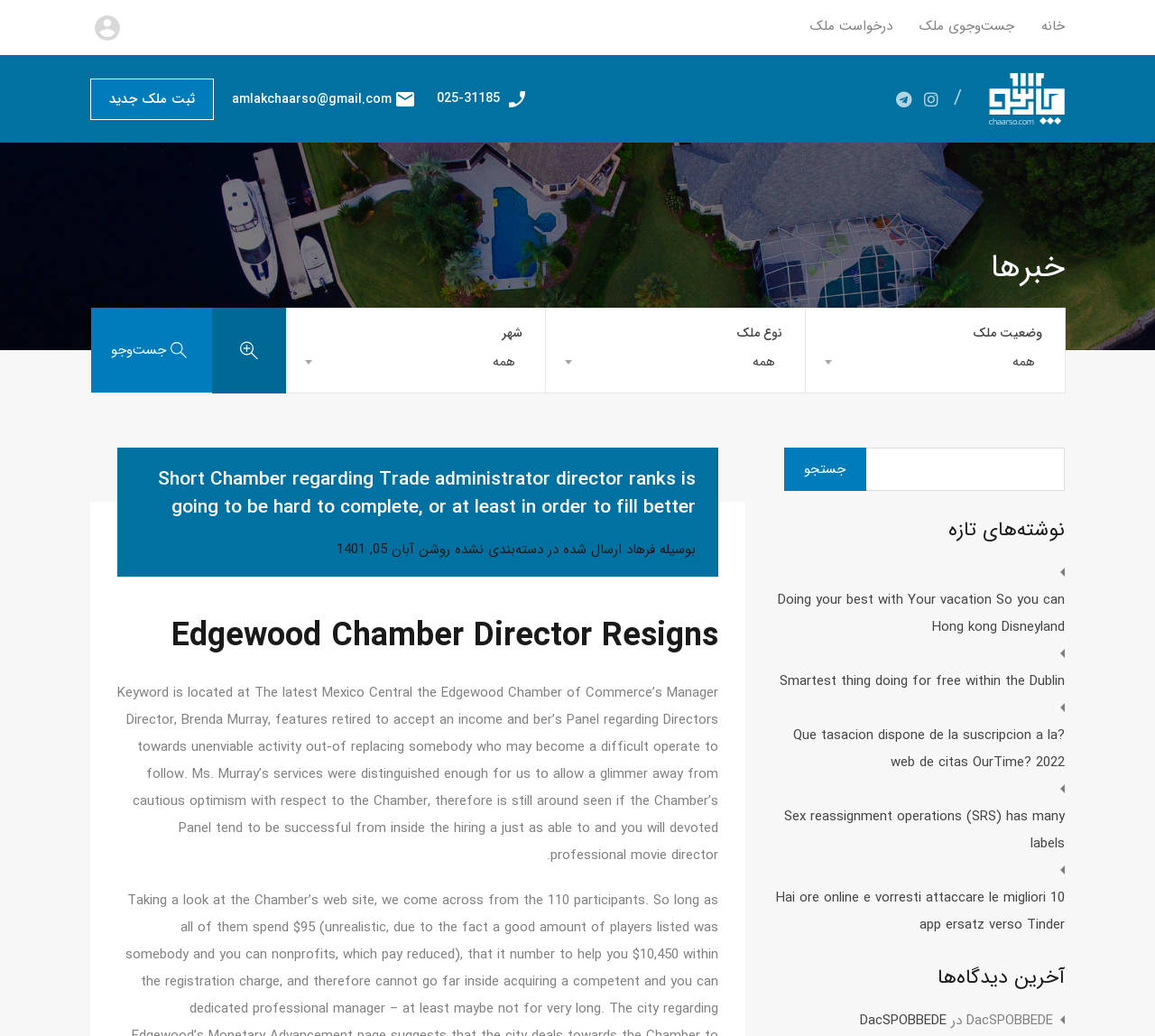Please give a short response to the question using one word or a phrase:
What is the name of the chamber director who resigned?

Brenda Murray